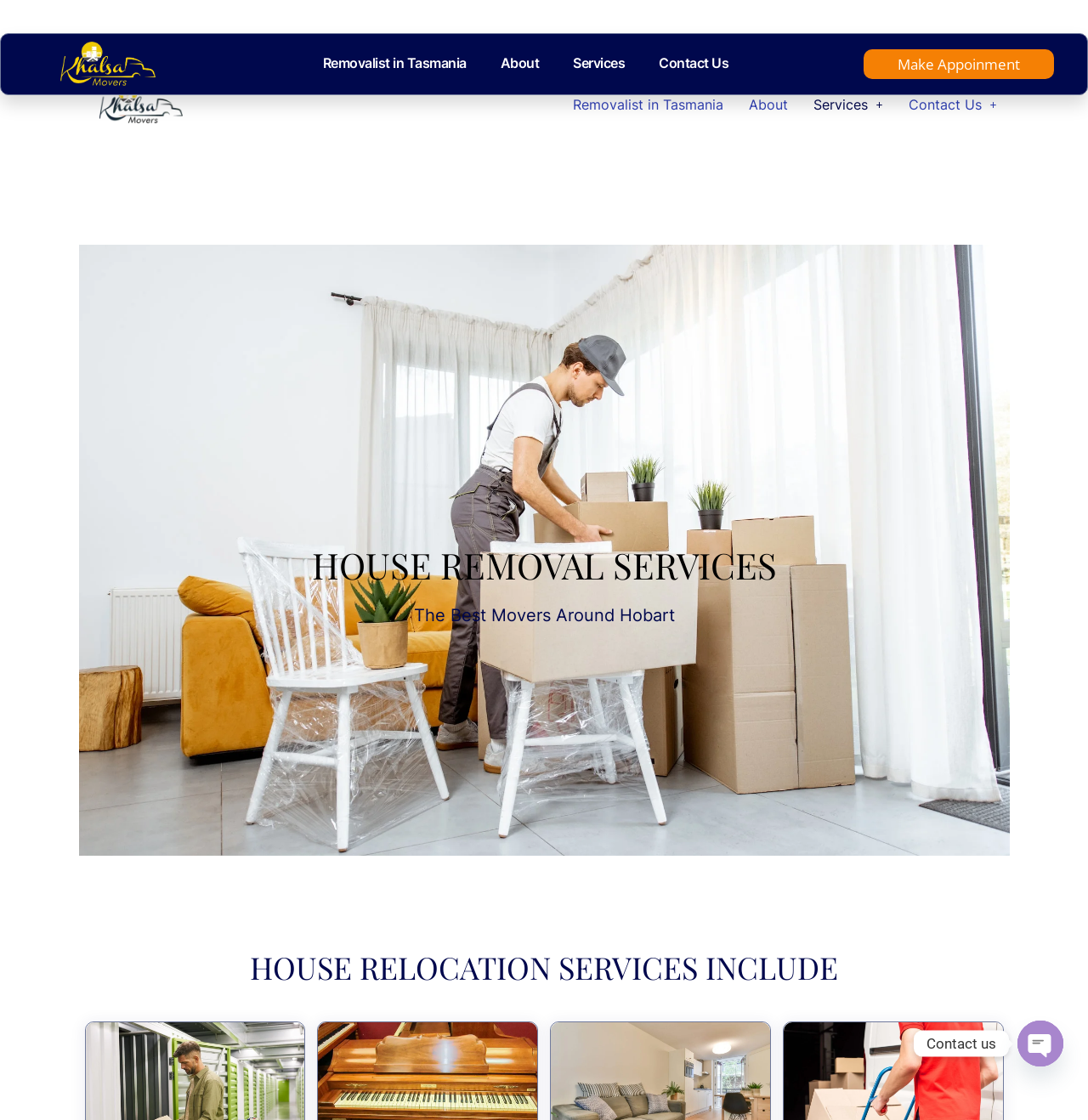Find the bounding box coordinates of the element you need to click on to perform this action: 'Open the chat'. The coordinates should be represented by four float values between 0 and 1, in the format [left, top, right, bottom].

[0.935, 0.911, 0.977, 0.952]